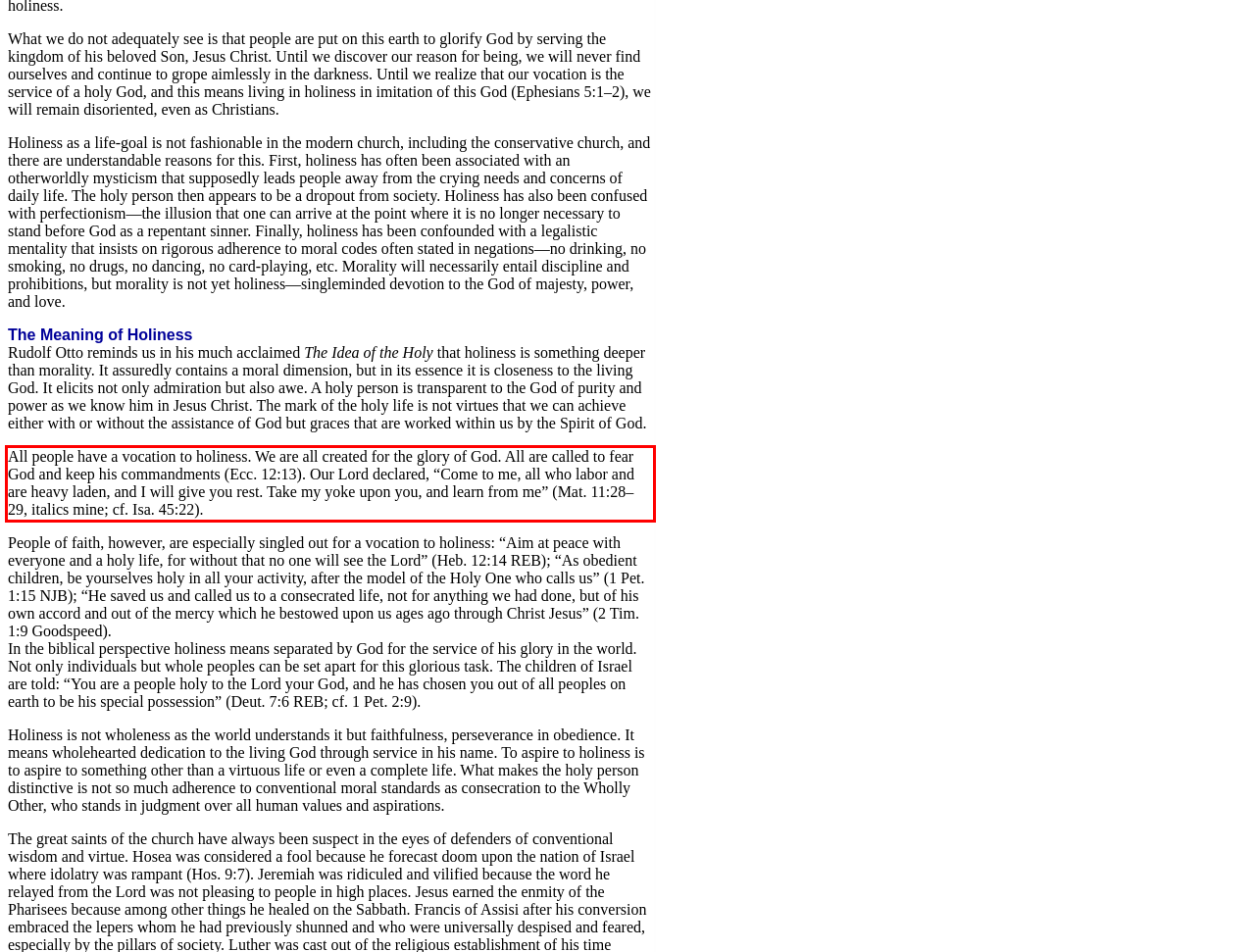Please look at the webpage screenshot and extract the text enclosed by the red bounding box.

All people have a vocation to holiness. We are all created for the glory of God. All are called to fear God and keep his commandments (Ecc. 12:13). Our Lord declared, “Come to me, all who labor and are heavy laden, and I will give you rest. Take my yoke upon you, and learn from me” (Mat. 11:28–29, italics mine; cf. Isa. 45:22).